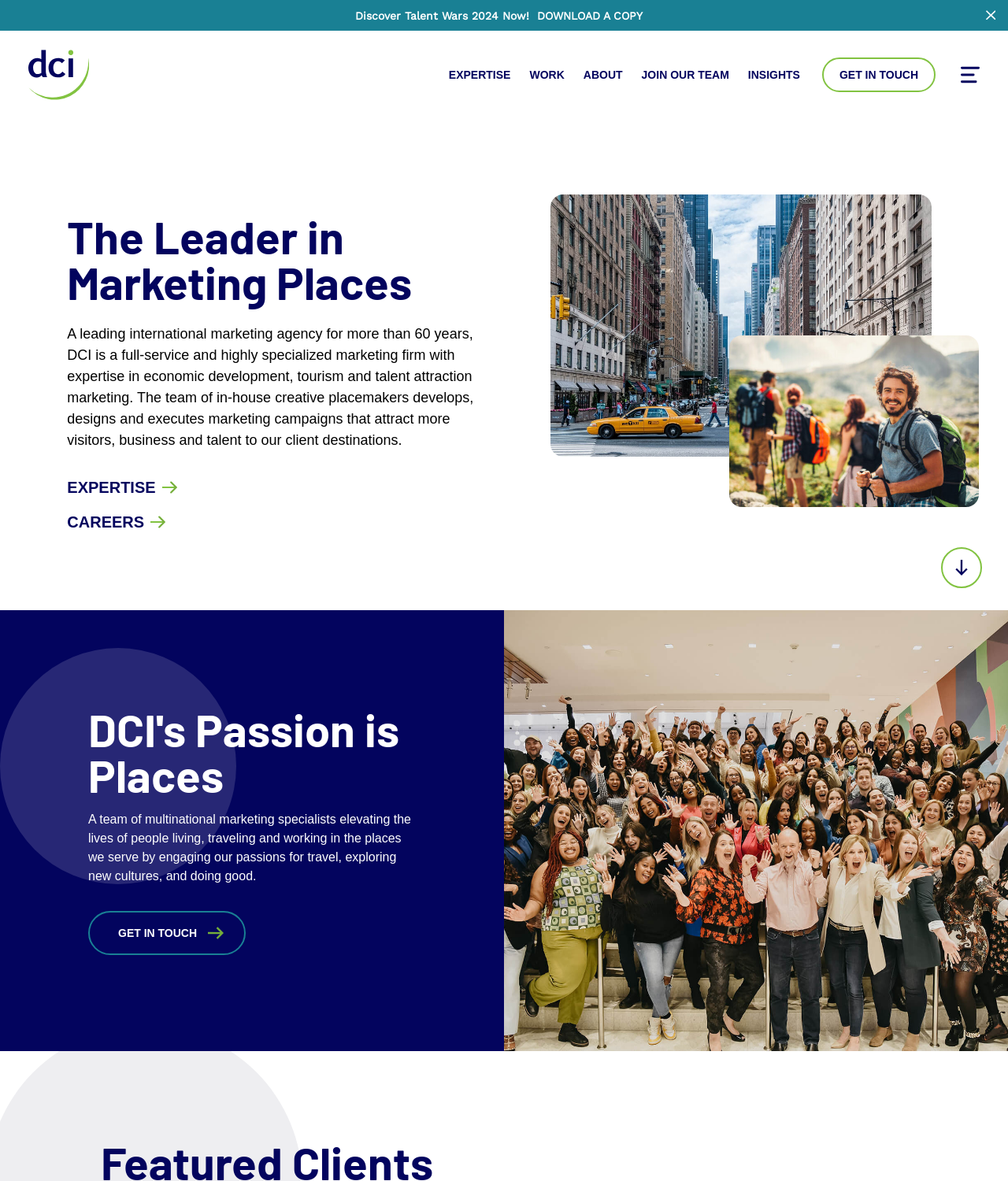Determine the bounding box for the described UI element: "Expertise".

[0.445, 0.058, 0.507, 0.069]